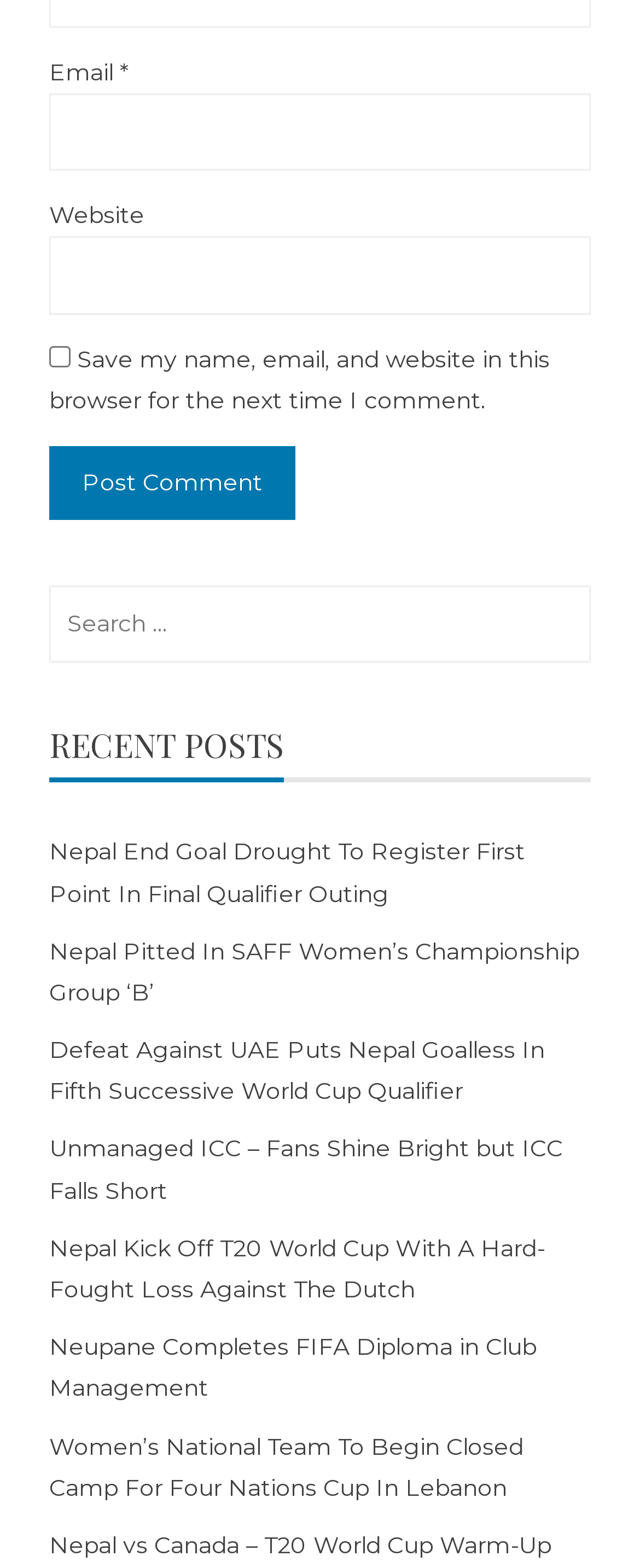Pinpoint the bounding box coordinates of the area that must be clicked to complete this instruction: "Read recent post about Nepal End Goal Drought".

[0.077, 0.534, 0.821, 0.579]